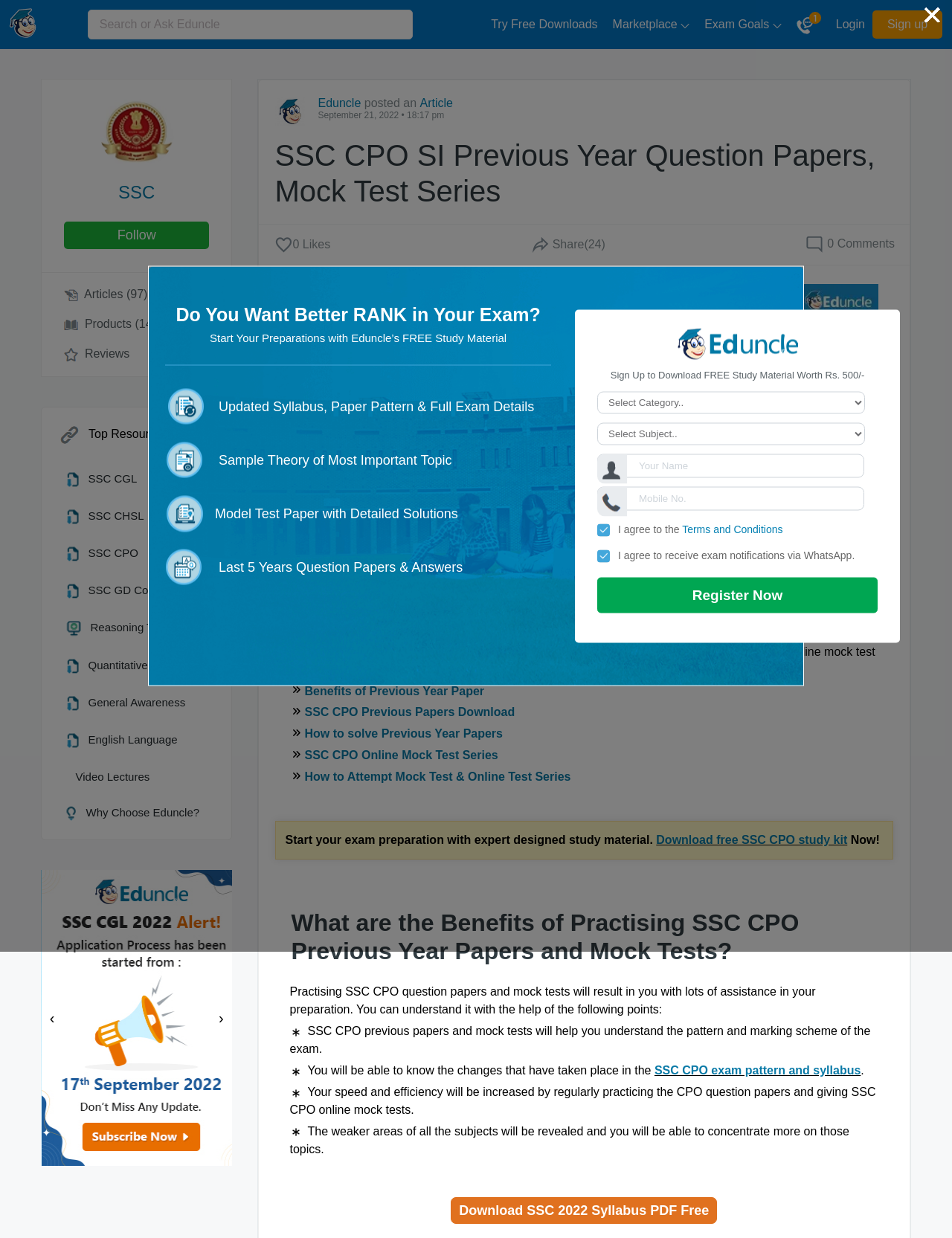When is the SSC CPO 2022 exam scheduled to be conducted? Using the information from the screenshot, answer with a single word or phrase.

November 2022